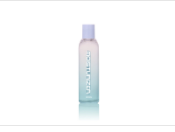What is the color of the bottle at the top?
From the image, provide a succinct answer in one word or a short phrase.

Light purple